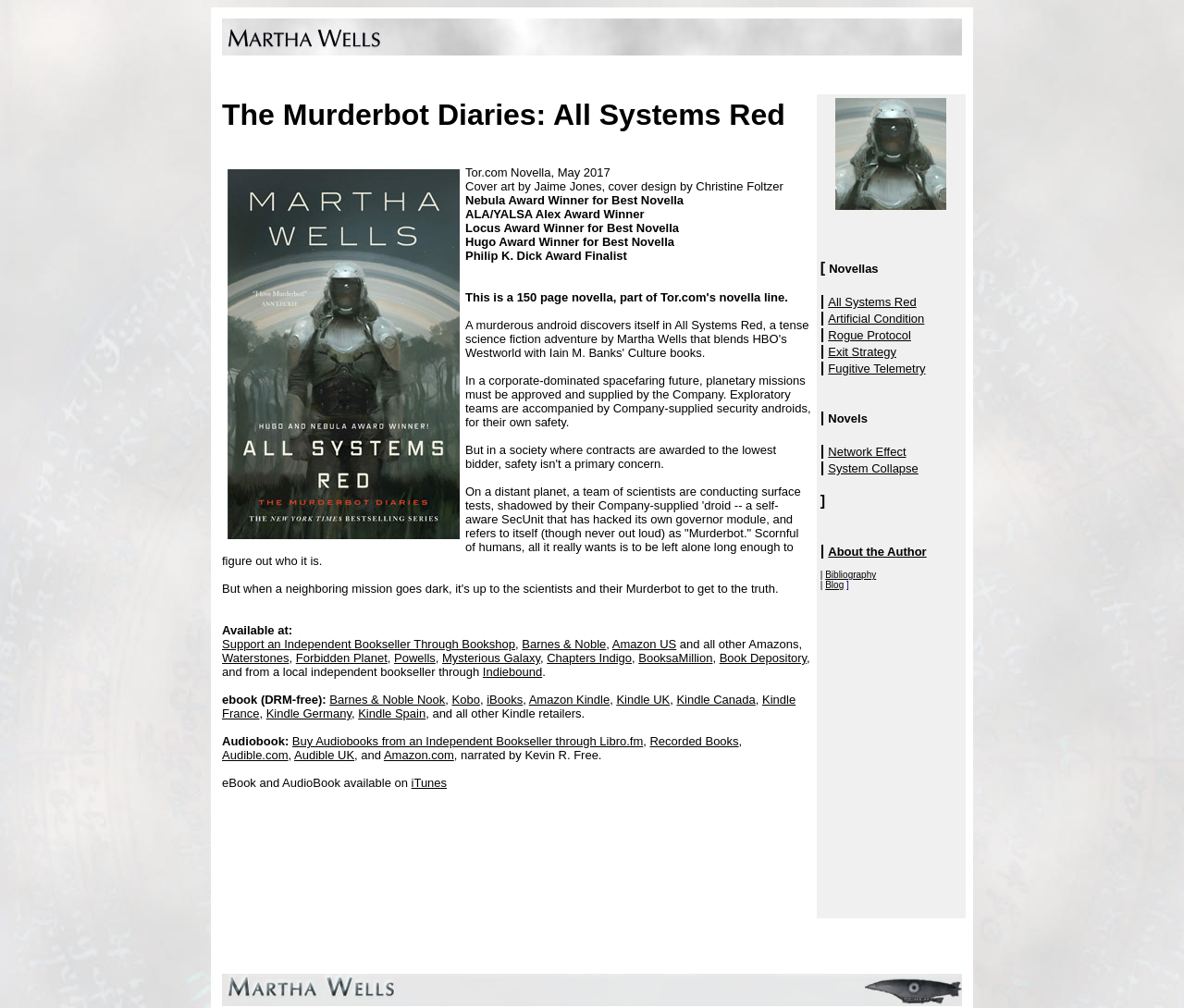What awards has the book won?
Provide a detailed and well-explained answer to the question.

The awards won by the book can be found in the StaticText elements, which list the awards as 'Nebula Award Winner for Best Novella', 'ALA/YALSA Alex Award Winner', 'Locus Award Winner for Best Novella', and 'Hugo Award Winner for Best Novella'.